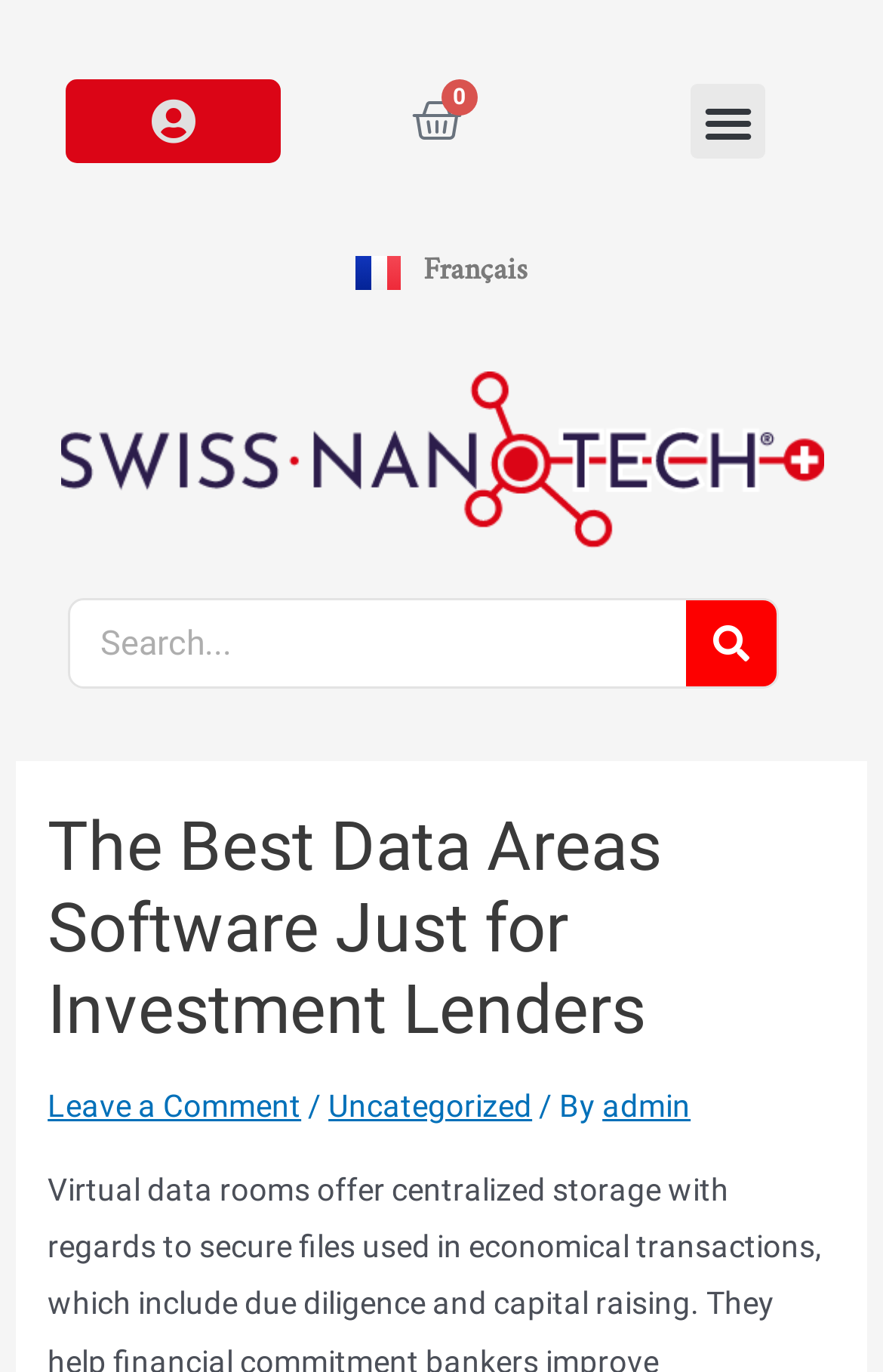Answer the question below with a single word or a brief phrase: 
How many links are in the top navigation bar?

4